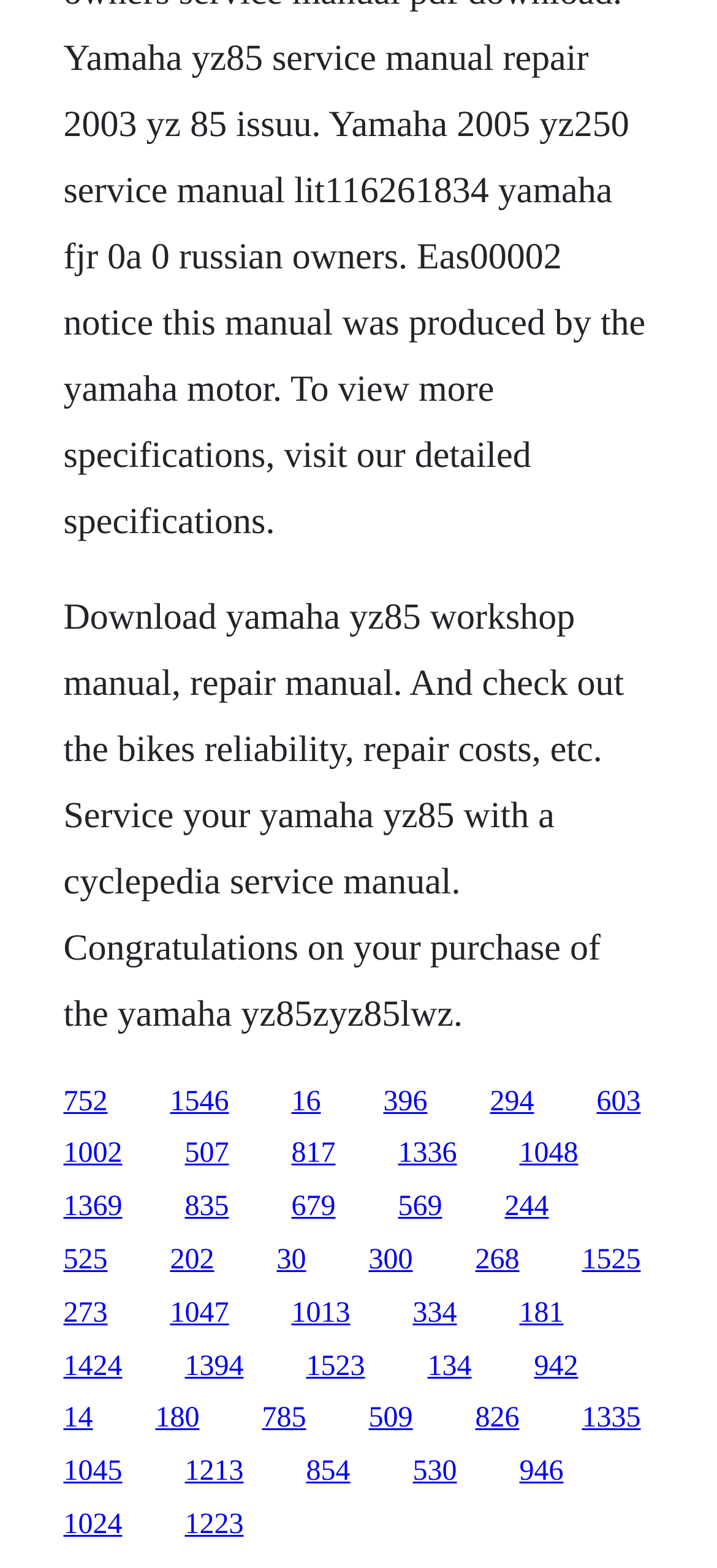How many links are in the top half of the webpage?
Using the visual information from the image, give a one-word or short-phrase answer.

25